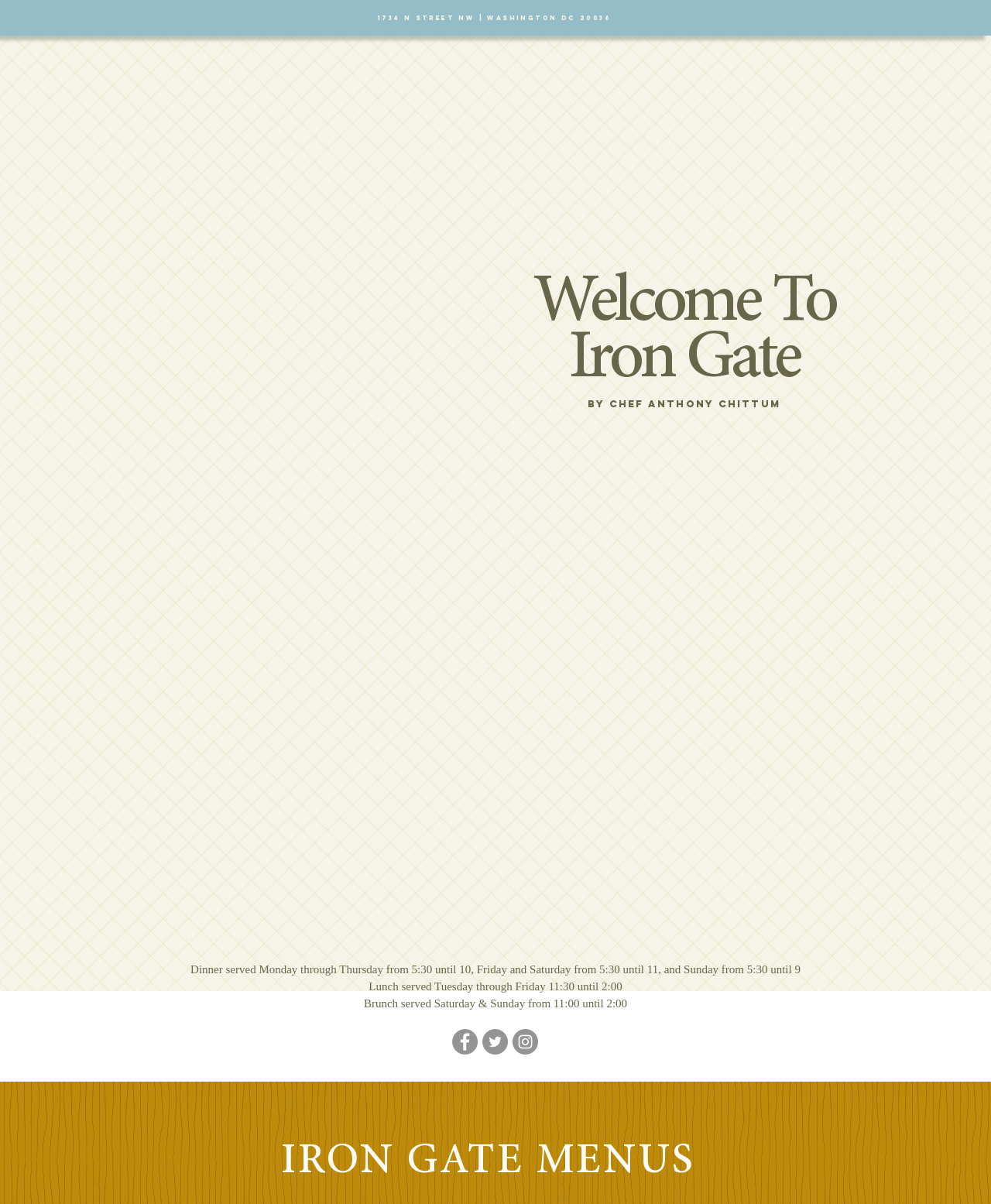Identify the bounding box for the given UI element using the description provided. Coordinates should be in the format (top-left x, top-left y, bottom-right x, bottom-right y) and must be between 0 and 1. Here is the description: TERMS OF USE

None